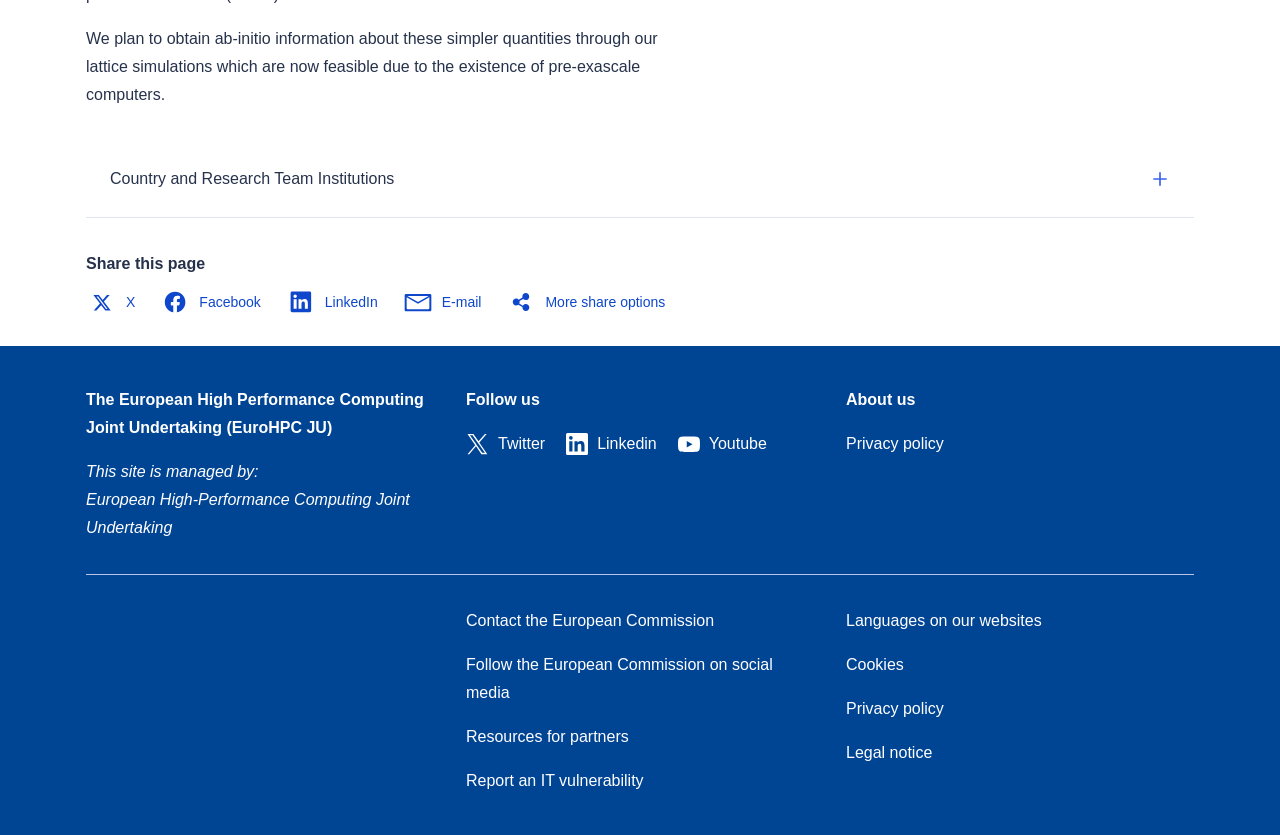What are the social media platforms to follow the European Commission?
Please provide a single word or phrase as the answer based on the screenshot.

Twitter, Linkedin, Youtube